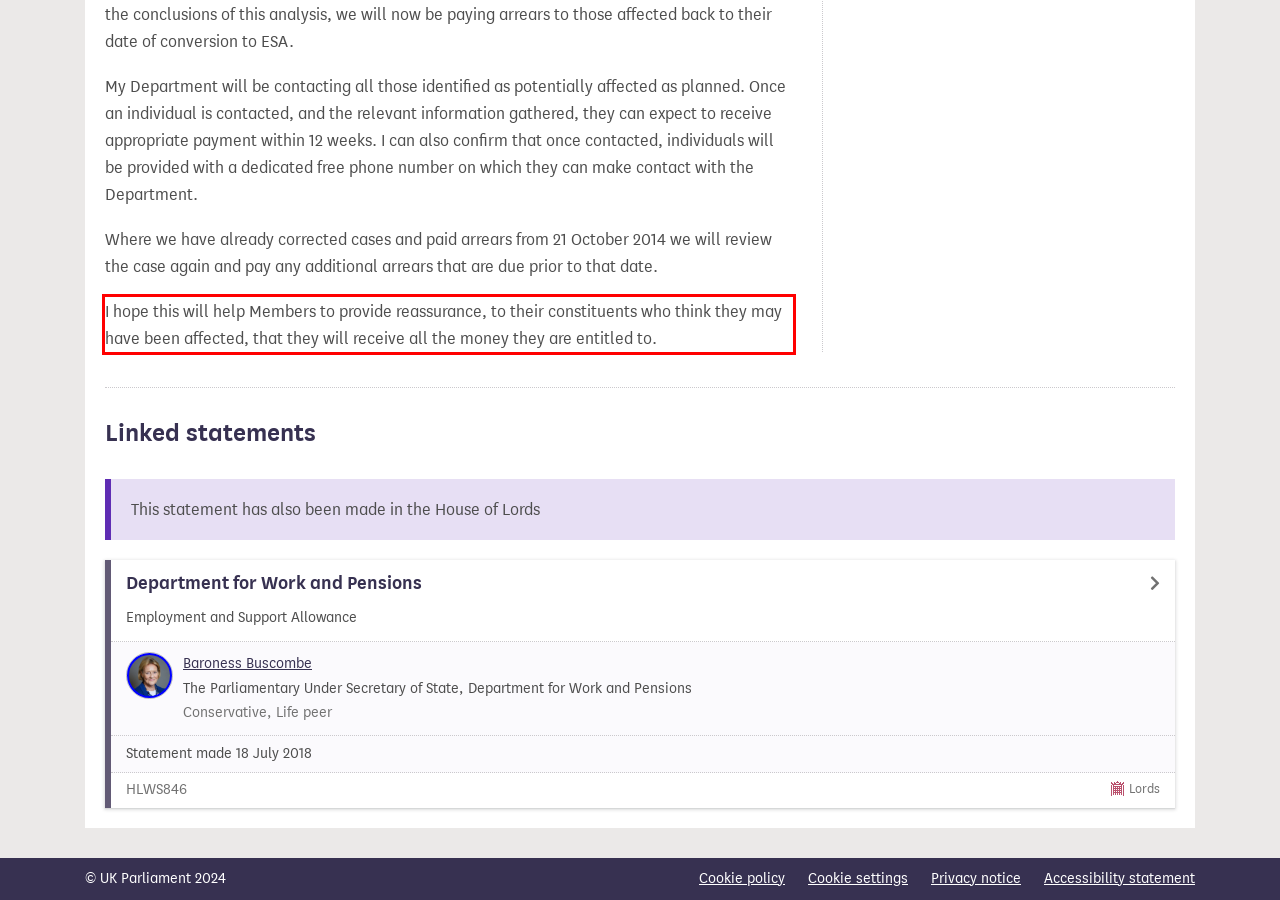Given a screenshot of a webpage, locate the red bounding box and extract the text it encloses.

I hope this will help Members to provide reassurance, to their constituents who think they may have been affected, that they will receive all the money they are entitled to.